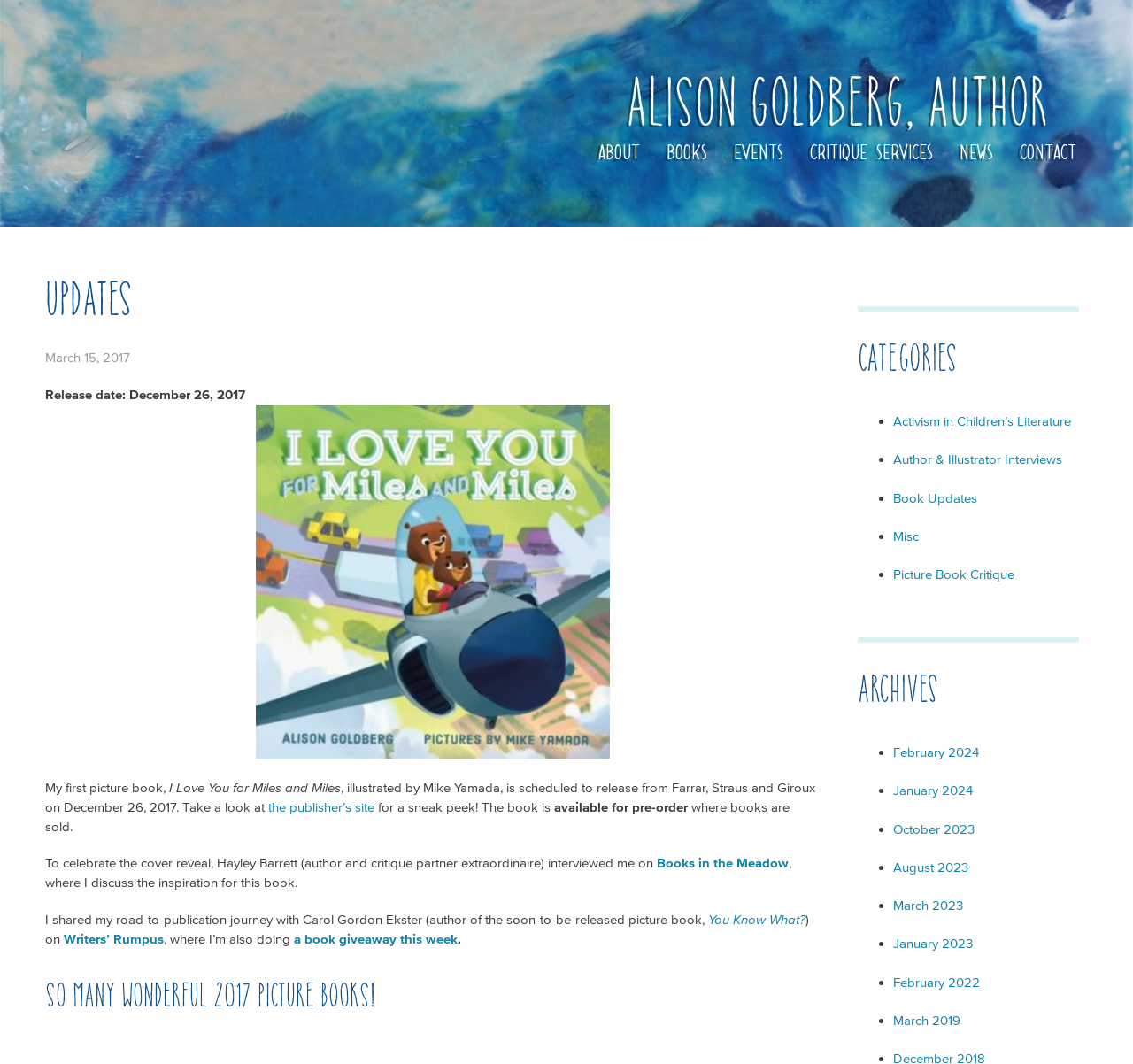Identify the bounding box for the described UI element. Provide the coordinates in (top-left x, top-left y, bottom-right x, bottom-right y) format with values ranging from 0 to 1: Events

[0.637, 0.123, 0.701, 0.161]